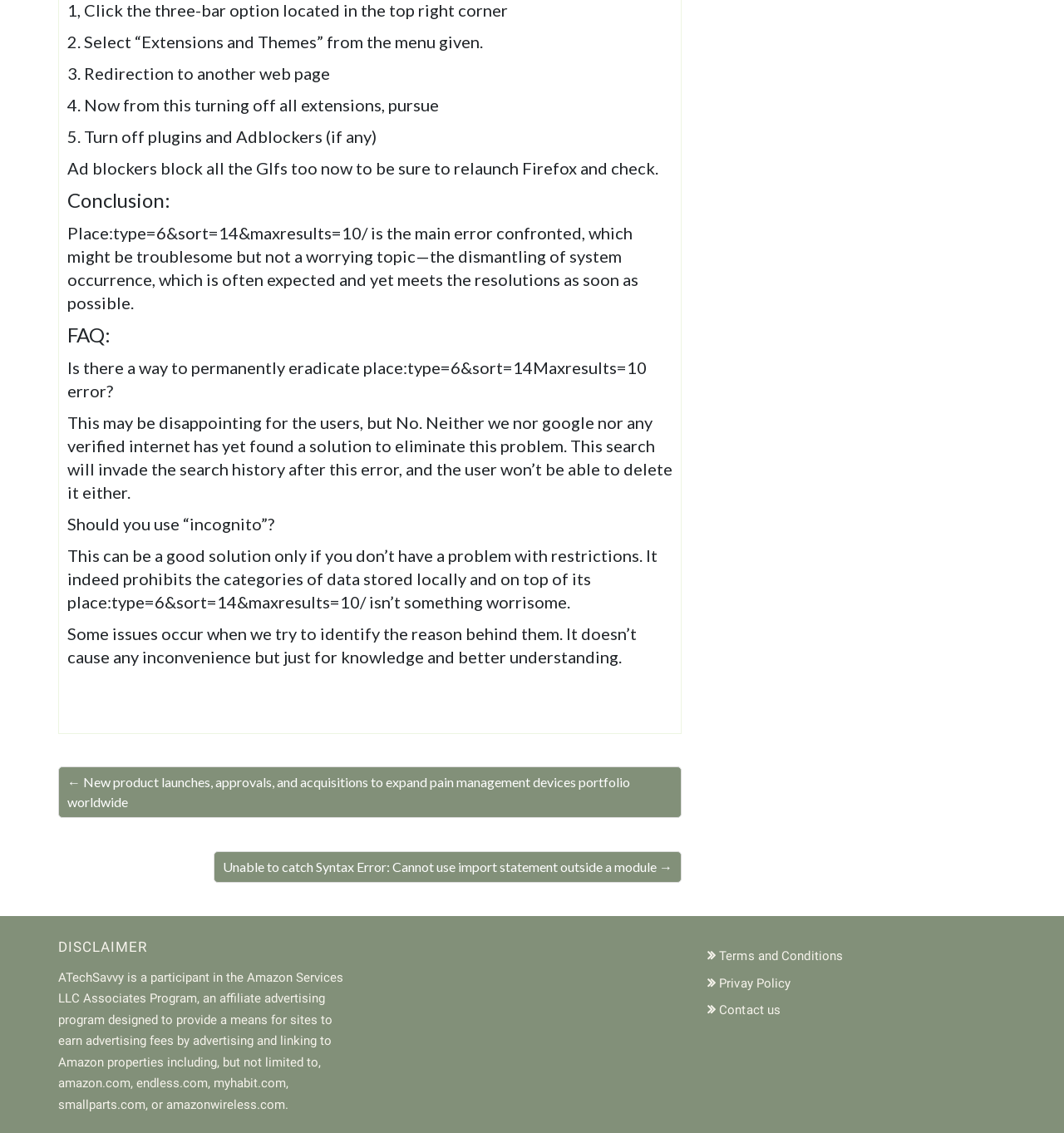What is the name of the program that ATechSavvy participates in?
Provide a detailed answer to the question using information from the image.

According to the disclaimer section on the webpage, ATechSavvy is a participant in the Amazon Services LLC Associates Program, which is an affiliate advertising program designed to provide a means for sites to earn advertising fees.